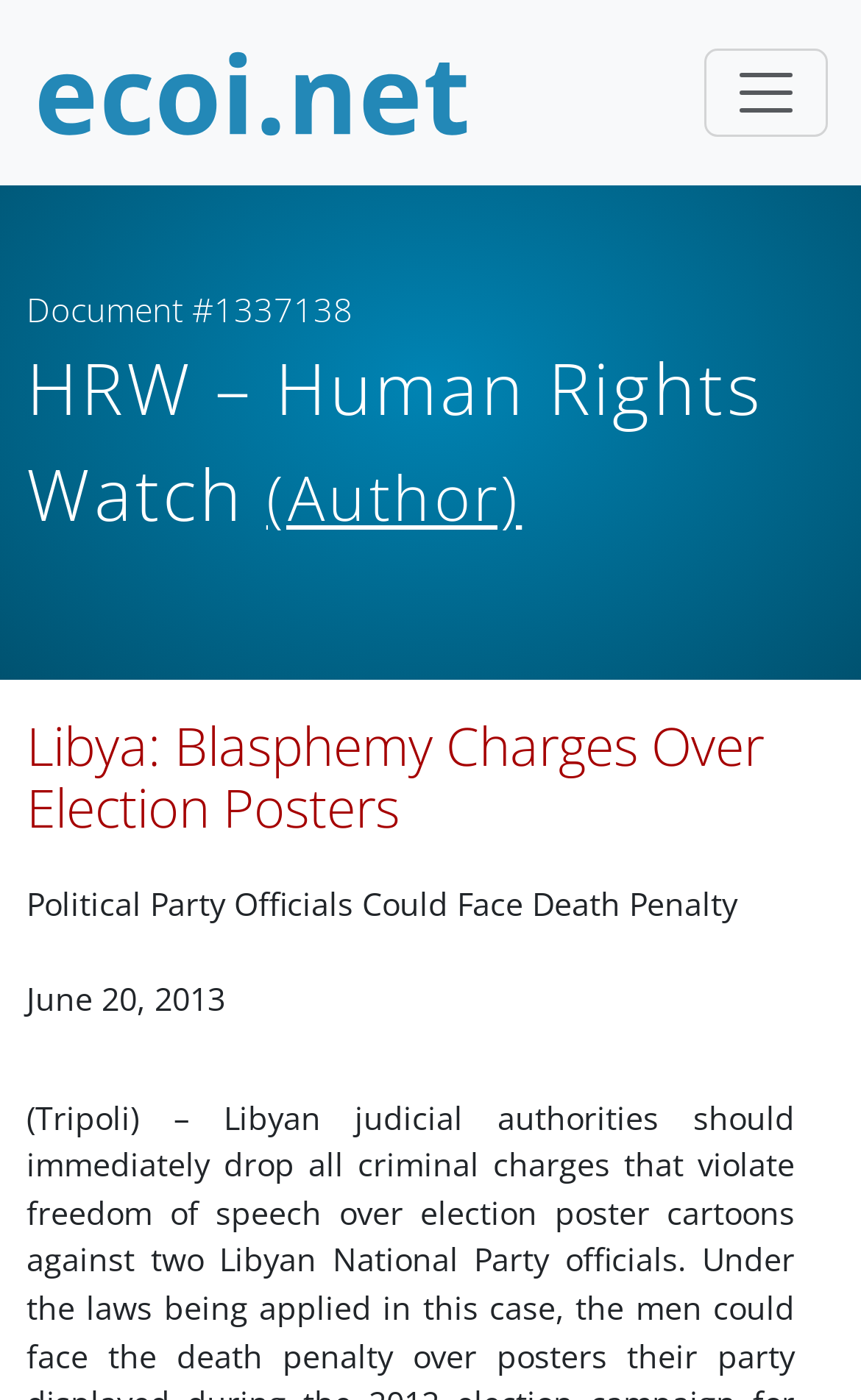Write an extensive caption that covers every aspect of the webpage.

The webpage appears to be an article from Human Rights Watch, with the title "Libya: Blasphemy Charges Over Election Posters" and a subtitle "Political Party Officials Could Face Death Penalty". The article is dated June 20, 2013. 

At the top left of the page, there is a link to "ecoi.net" accompanied by an image, which is likely a logo. To the right of this, there is a button labeled "Toggle navigation" that controls a collapsible menu.

Below the title, there is a section with the author's information, "HRW – Human Rights Watch (Author)", and a document number "#1337138". The main content of the article is presented in a clear and concise manner, with a focus on the topic of blasphemy charges against Libyan National Party officials.